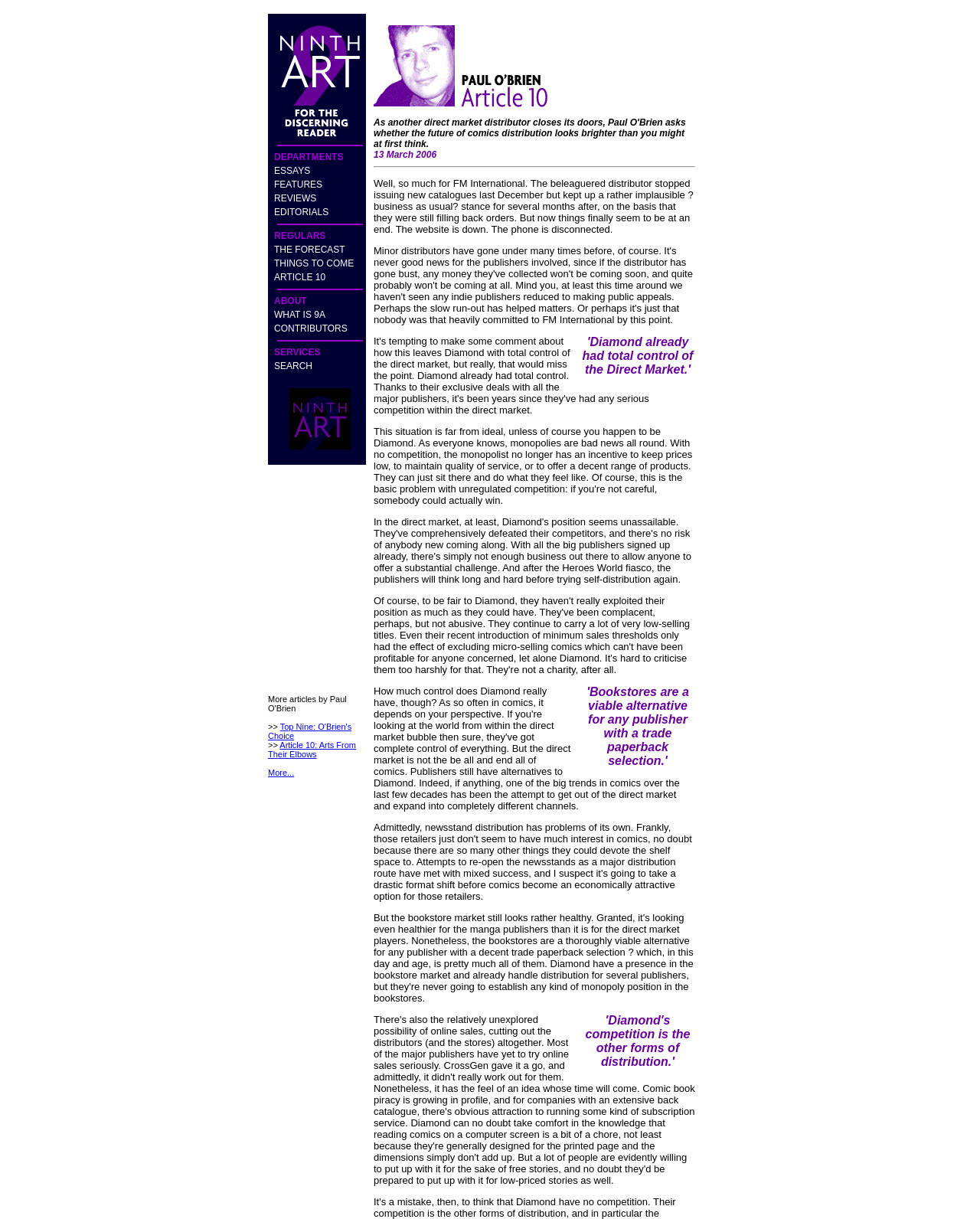Answer the question using only one word or a concise phrase: What is the name of the first article?

Top Nine: O'Brien's Choice